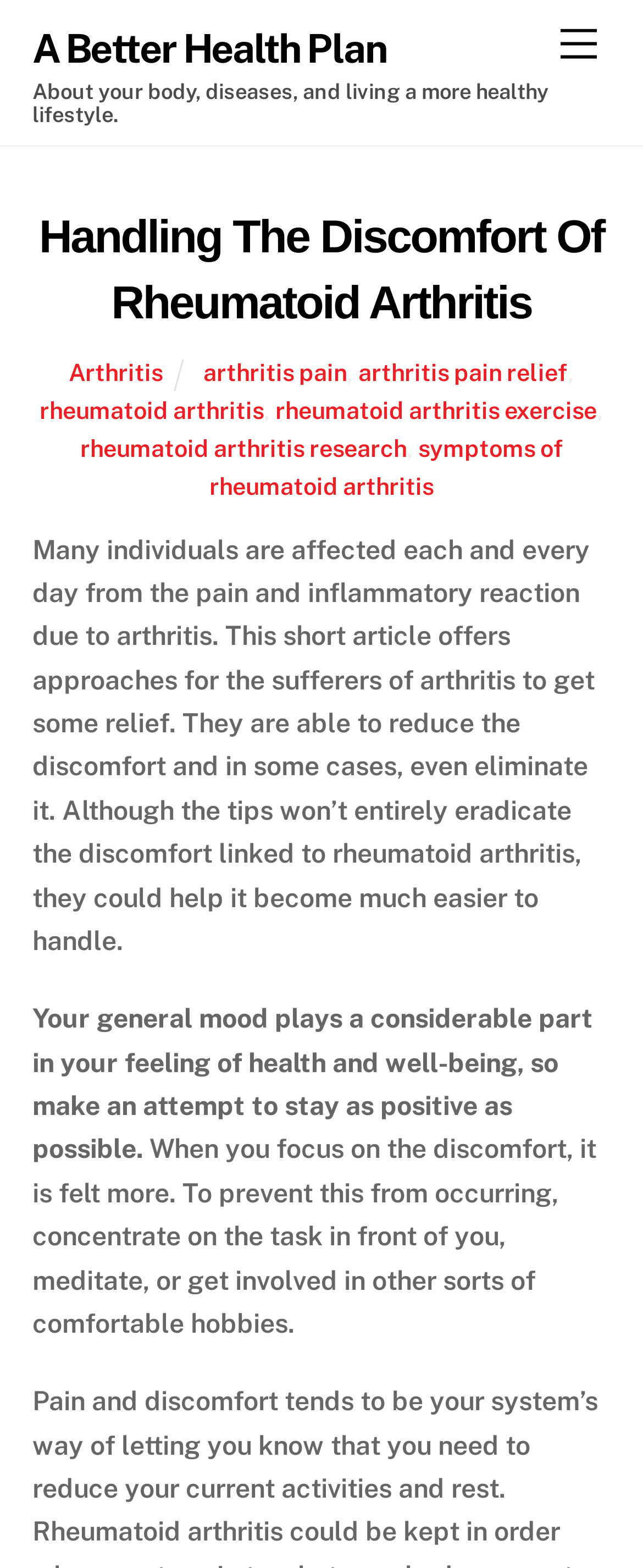Specify the bounding box coordinates for the region that must be clicked to perform the given instruction: "Go back to the top of the page".

[0.89, 0.628, 0.987, 0.704]